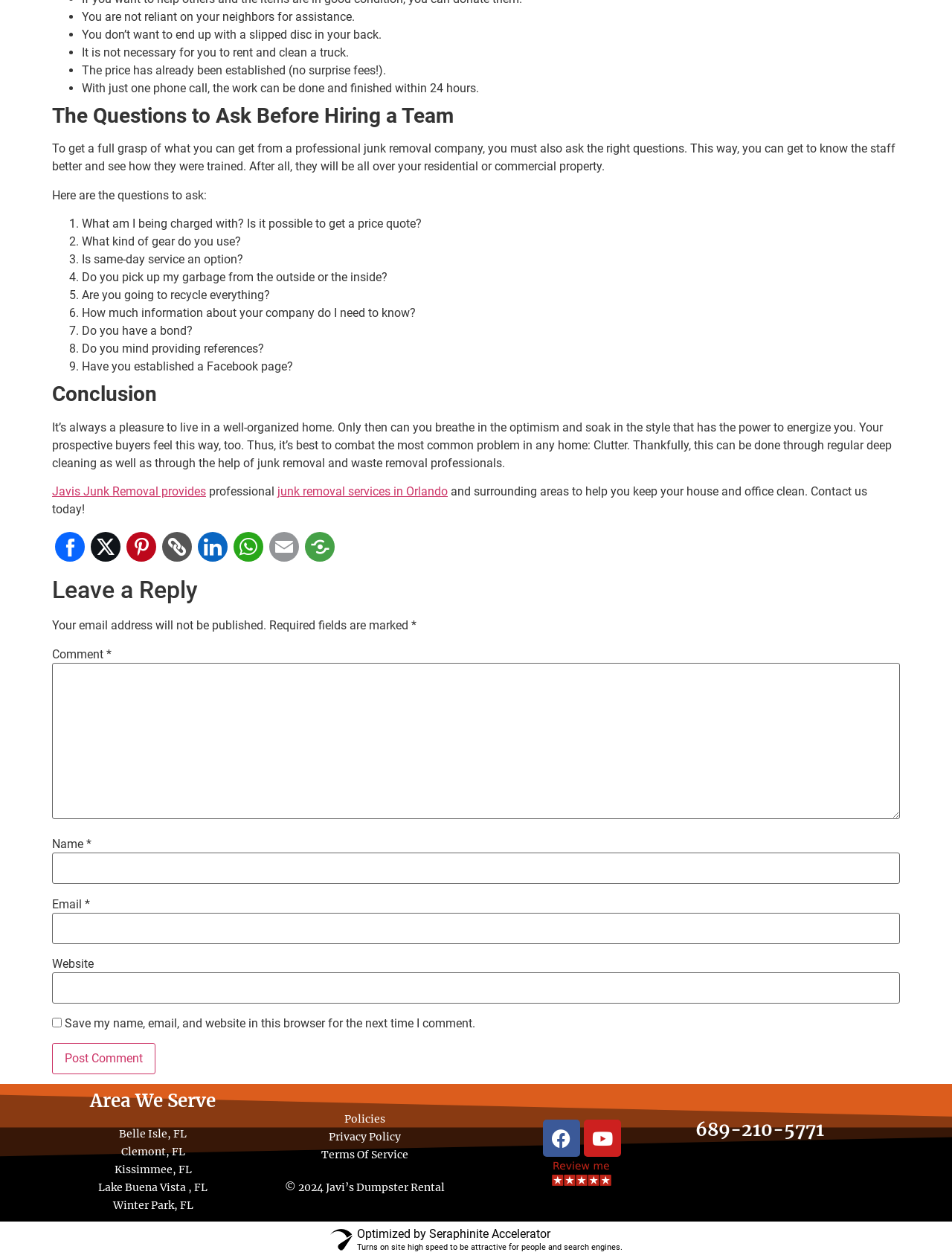What is the contact information for Javi's Junk Removal?
Use the information from the screenshot to give a comprehensive response to the question.

The webpage provides a call to action to contact Javi's Junk Removal today, but does not provide a specific phone number or email address. However, it does provide a link to their junk removal services in Orlando and surrounding areas.